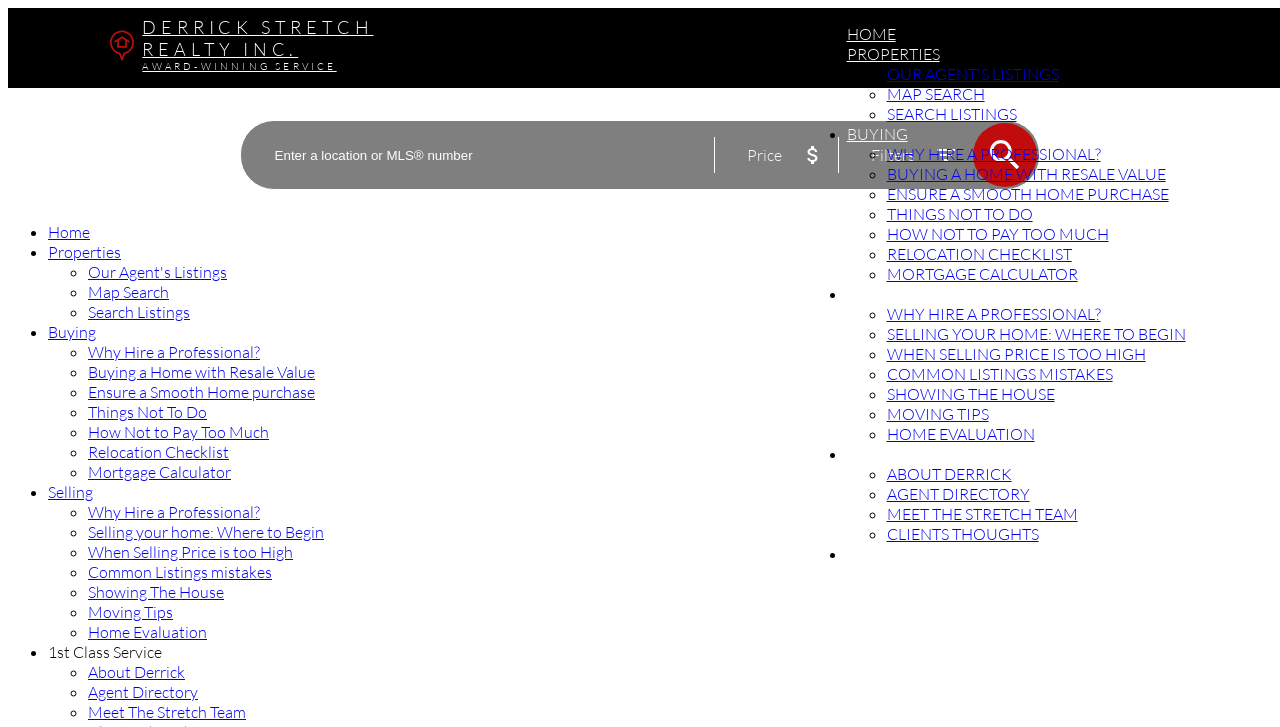Identify the bounding box coordinates of the area that should be clicked in order to complete the given instruction: "Read the article 'Articles in which the author seems to have replaced some/all imagination with noun, randomcraziness, verb templates etc. I grow weary of it'". The bounding box coordinates should be four float numbers between 0 and 1, i.e., [left, top, right, bottom].

None